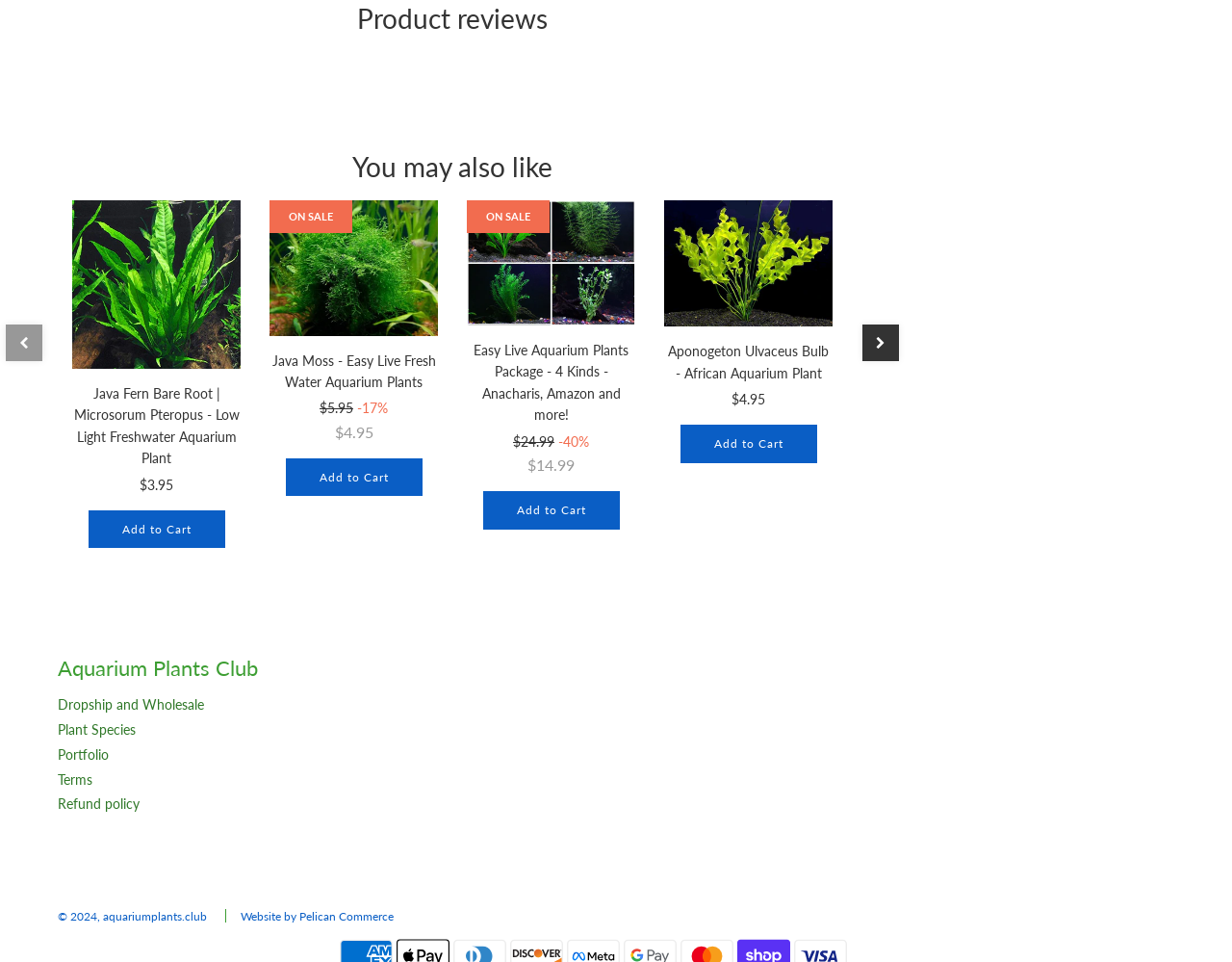Respond to the question below with a single word or phrase:
What is the name of the website?

Aquarium Plants Club